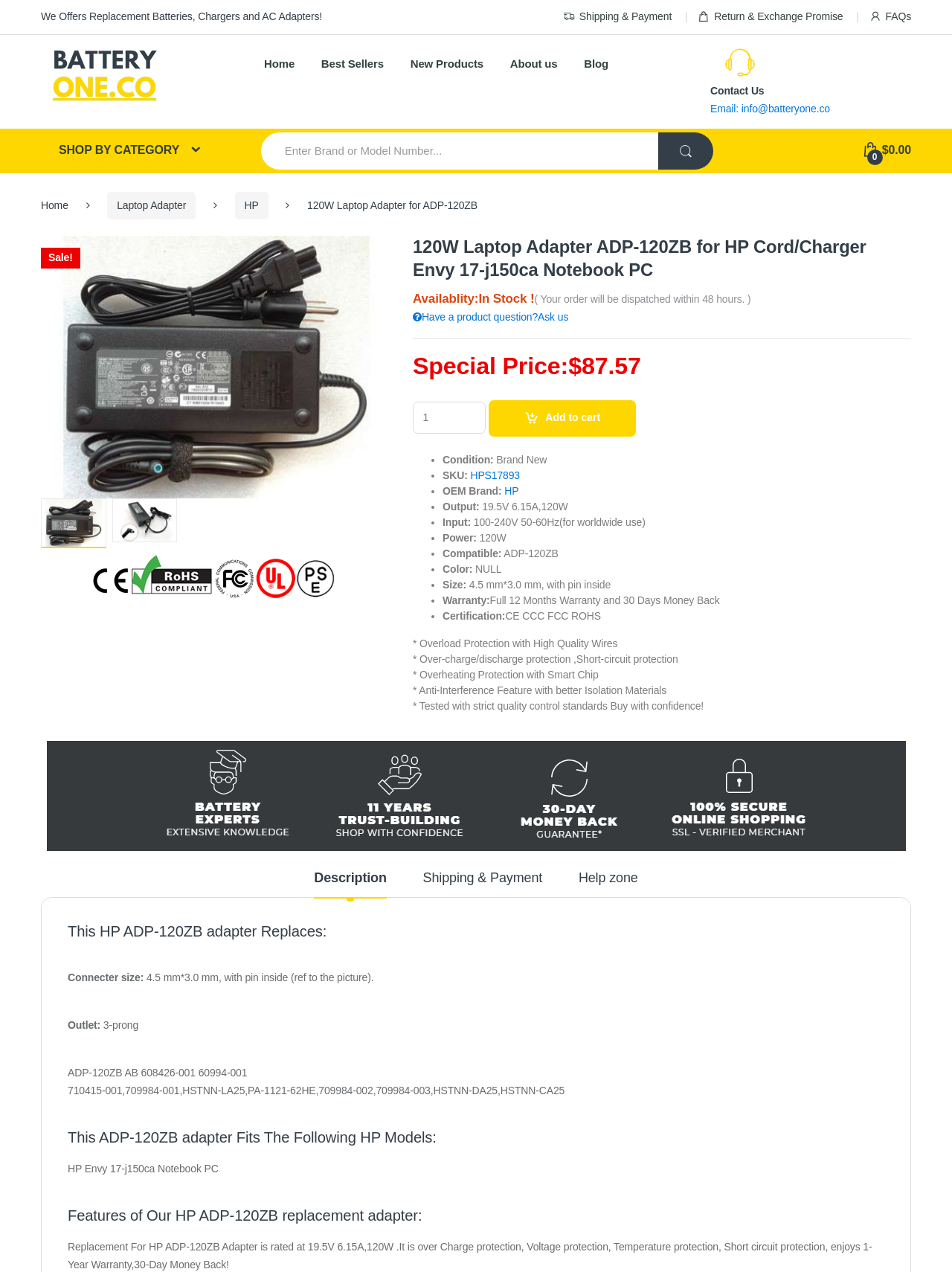Find the bounding box coordinates for the HTML element specified by: "input value="1" name="qty" title="Qty" value="1"".

[0.434, 0.306, 0.51, 0.331]